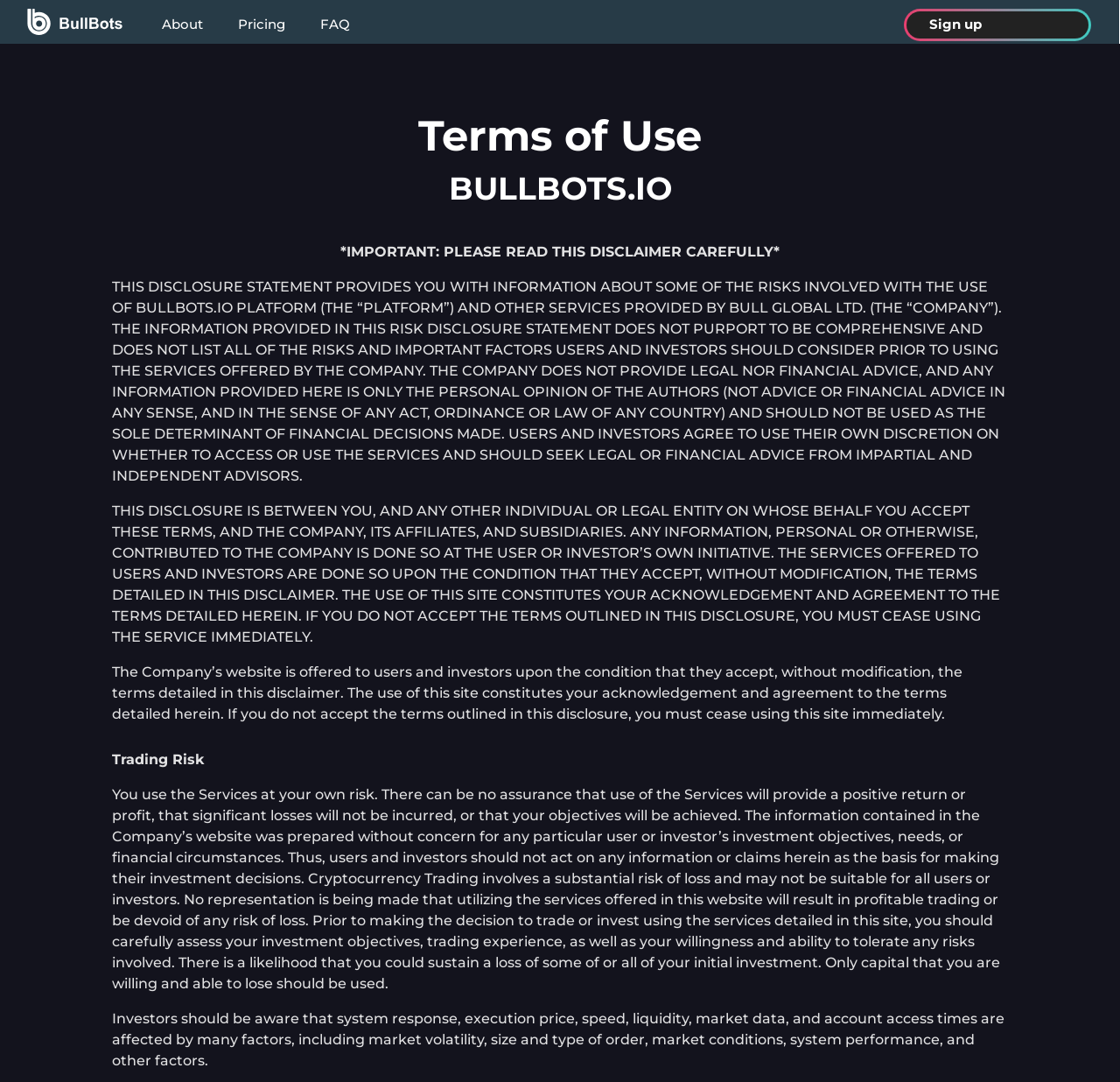Give the bounding box coordinates for the element described by: "About".

[0.145, 0.012, 0.195, 0.032]